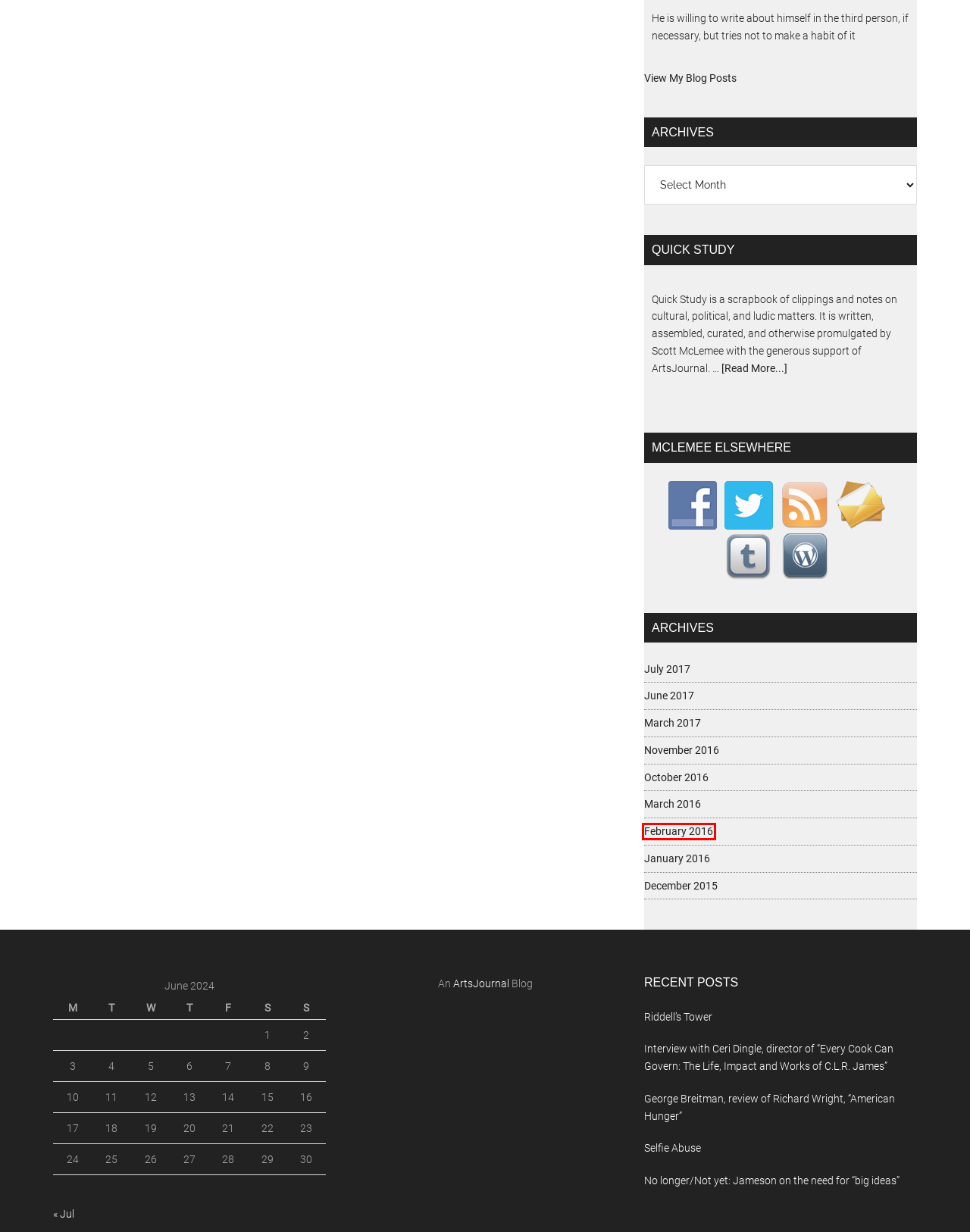Observe the webpage screenshot and focus on the red bounding box surrounding a UI element. Choose the most appropriate webpage description that corresponds to the new webpage after clicking the element in the bounding box. Here are the candidates:
A. November 2016  |  Quick Study
B. Riddell’s Tower  |  Quick Study
C. June 2017  |  Quick Study
D. February 2016  |  Quick Study
E. December 2015  |  Quick Study
F. January 2016  |  Quick Study
G. Scott McLemee – digital repository & public notebook
H. October 2016  |  Quick Study

D